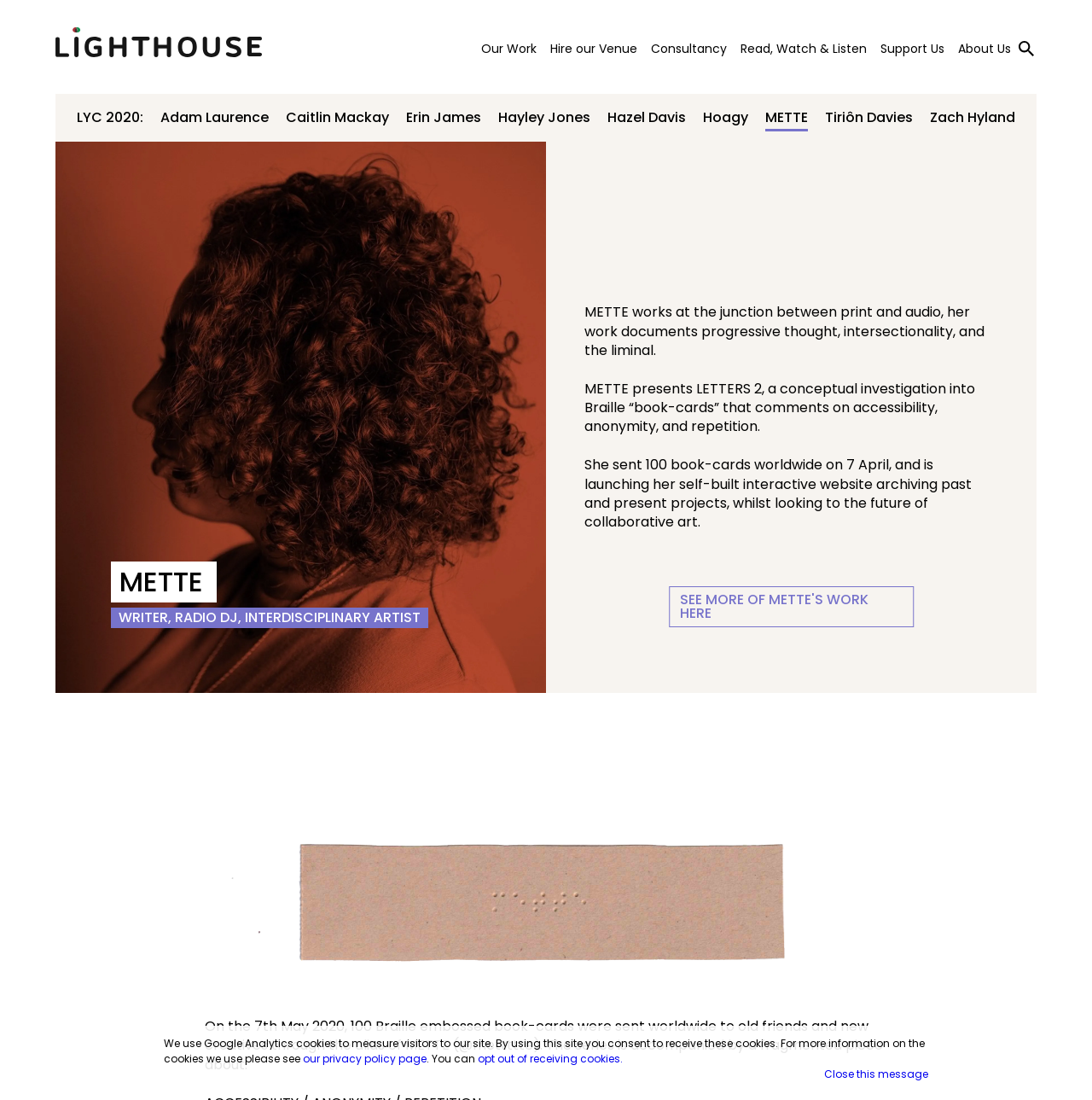Describe all the significant parts and information present on the webpage.

The webpage is titled "METTE - Lighthouse" and appears to be a personal website or portfolio for an artist named METTE. At the top of the page, there is a navigation menu with links to various sections, including "Our Work", "Hire our Venue", "Consultancy", "Read, Watch & Listen", "Support Us", and "About Us". 

Below the navigation menu, there is a section highlighting a project called "LYC 2020", which features a list of names, including Adam Laurence, Caitlin Mackay, and others. 

To the right of this section, there is a brief description of METTE's work, which focuses on the intersection of print and audio, documenting progressive thought, intersectionality, and the liminal. 

Below this description, there are three paragraphs of text that provide more information about METTE's projects, including a conceptual investigation into Braille "book-cards" and an interactive website archiving past and present projects. 

There is a call-to-action link to "SEE MORE OF METTE'S WORK HERE" and an image or figure, possibly related to the Braille book-cards project, located below the text. 

At the very bottom of the page, there is a notice about the use of Google Analytics cookies, with links to a privacy policy page and the option to opt out of receiving cookies. A "Close this message" link is also available.